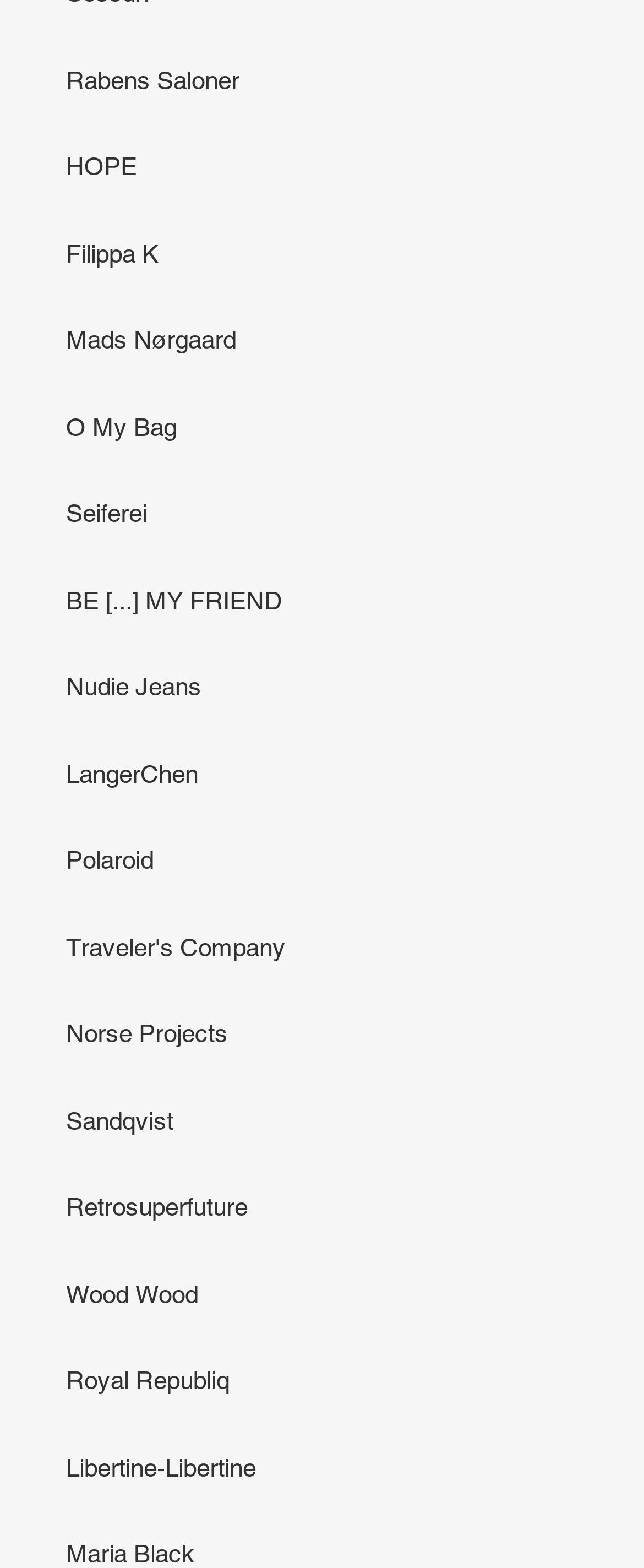Please locate the UI element described by "O My Bag" and provide its bounding box coordinates.

[0.103, 0.263, 0.274, 0.281]